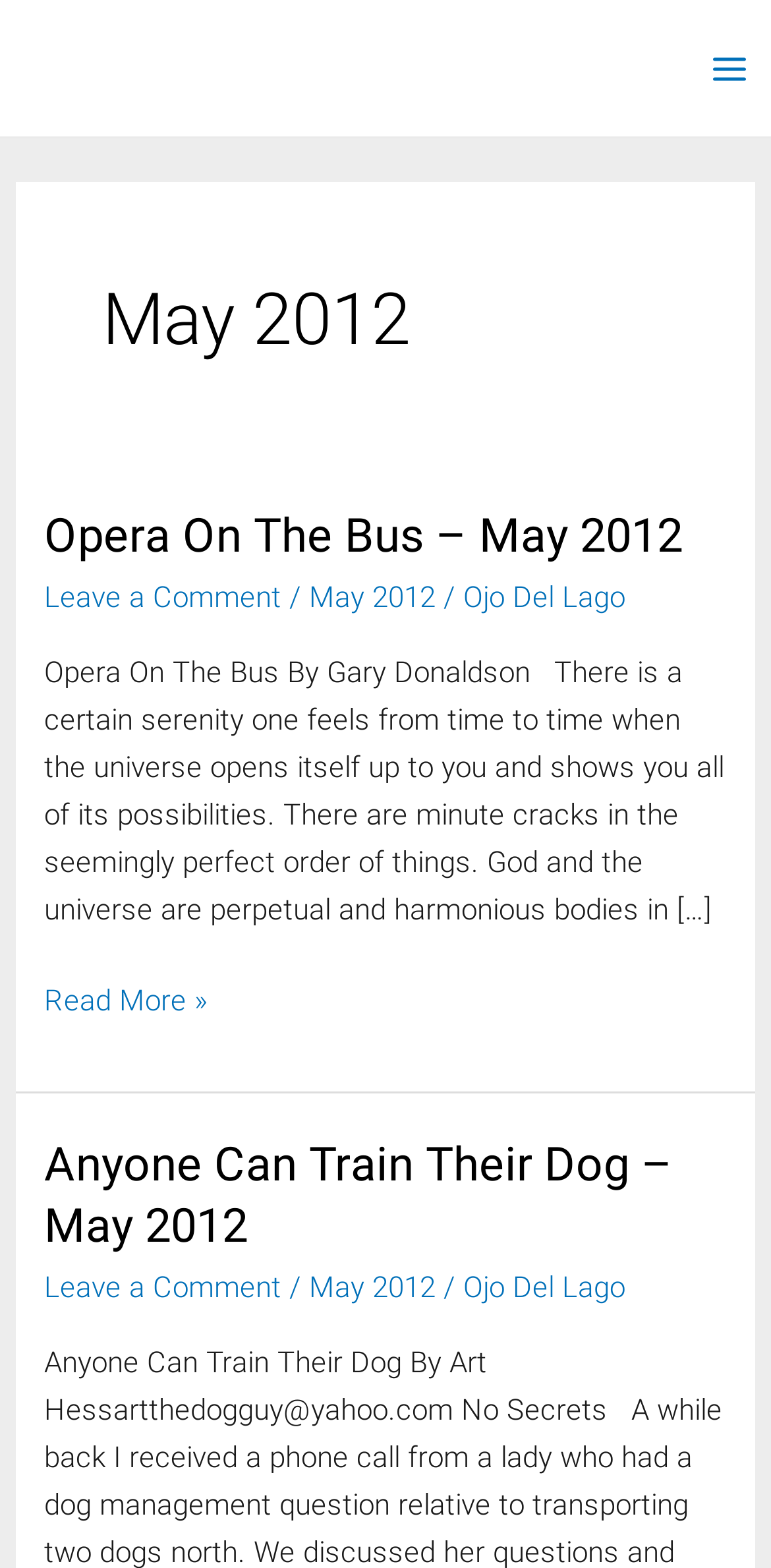Bounding box coordinates should be in the format (top-left x, top-left y, bottom-right x, bottom-right y) and all values should be floating point numbers between 0 and 1. Determine the bounding box coordinate for the UI element described as: Leave a Comment

[0.058, 0.809, 0.365, 0.832]